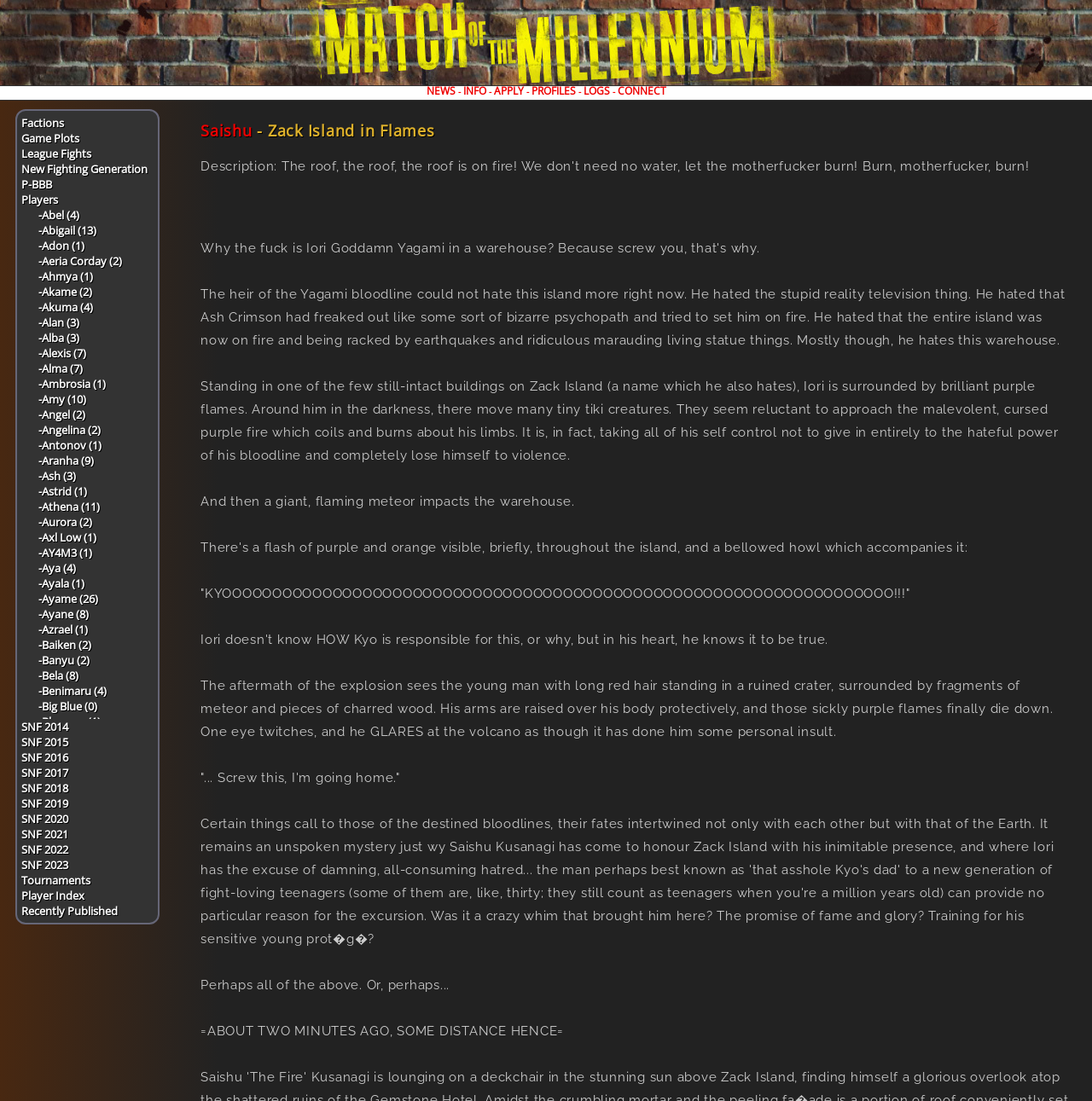Craft a detailed narrative of the webpage's structure and content.

The webpage is titled "Match of the Millennium" and has a navigation menu at the top with links to "NEWS", "INFO", "APPLY", "PROFILES", "LOGS", and "CONNECT". Below the navigation menu, there are two columns of links. The left column has links to "Factions", "Game Plots", "League Fights", "New Fighting Generation", "P-BBB", and "Players", followed by a list of player names, each with a number in parentheses. The list of player names is quite extensive, with over 50 names listed.

The right column has links to "SNF 2014", "SNF 2015", "SNF 2016", "SNF 2017", "SNF 2018", "SNF 2019", and "SNF 2020". These links are stacked vertically, with each link below the previous one.

The overall layout of the webpage is organized, with clear headings and concise text. The use of columns and vertical stacking helps to create a sense of structure and makes it easy to navigate the page.